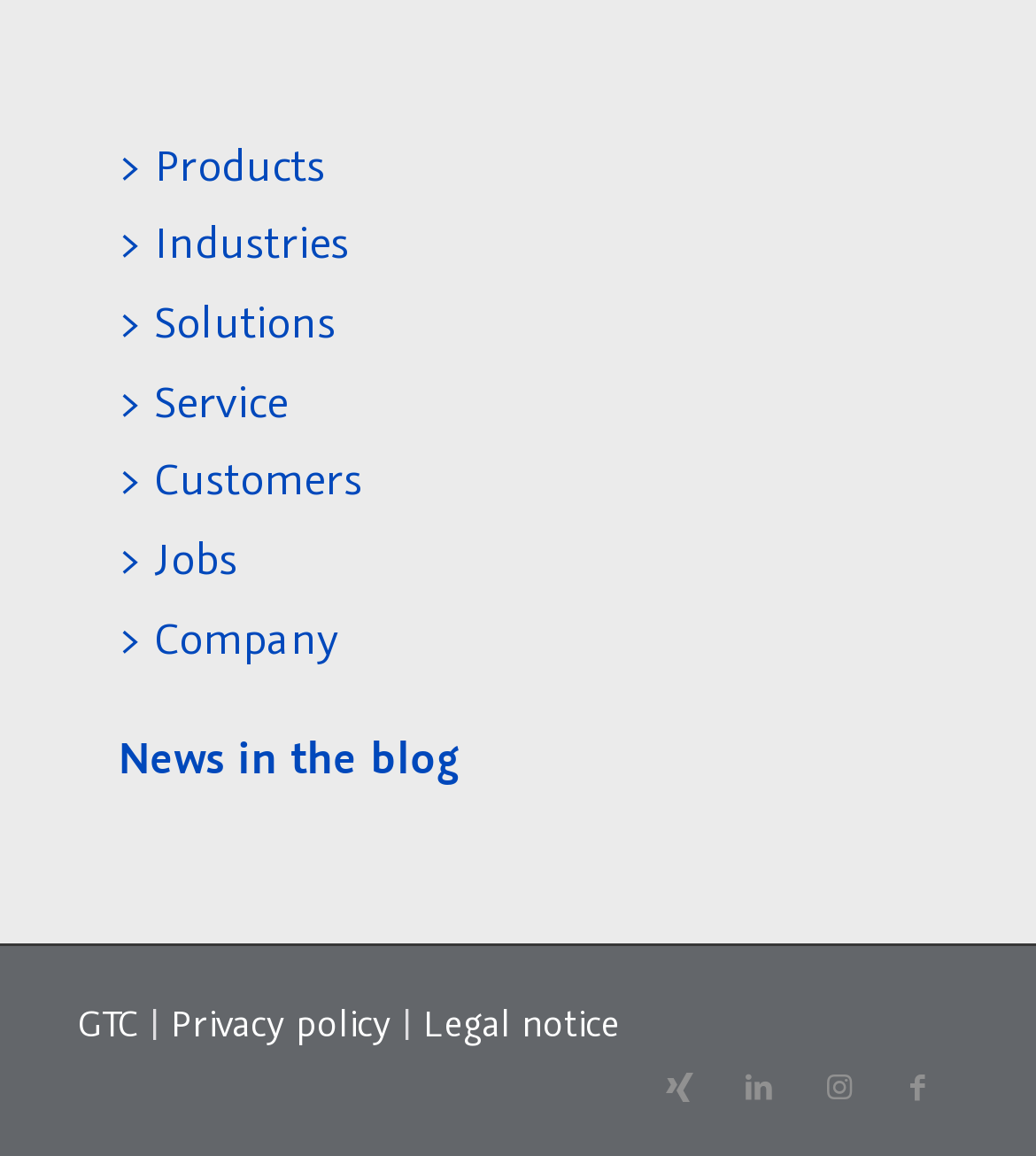Calculate the bounding box coordinates for the UI element based on the following description: "> Service". Ensure the coordinates are four float numbers between 0 and 1, i.e., [left, top, right, bottom].

[0.113, 0.321, 0.278, 0.372]